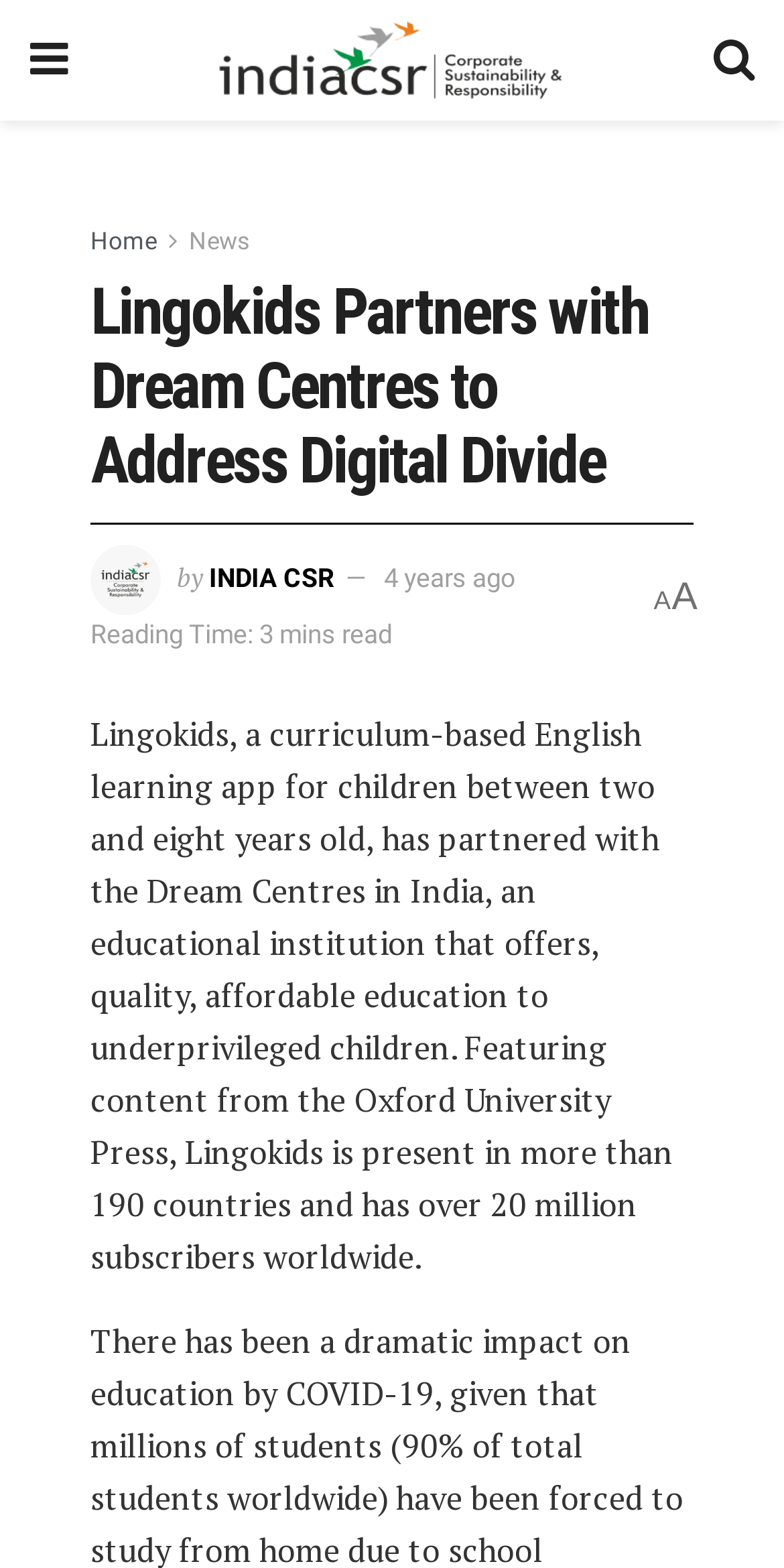How many subscribers does Lingokids have worldwide?
Please answer the question with as much detail as possible using the screenshot.

The answer can be found in the paragraph of text that describes Lingokids. The text states 'Featuring content from the Oxford University Press, Lingokids is present in more than 190 countries and has over 20 million subscribers worldwide.'